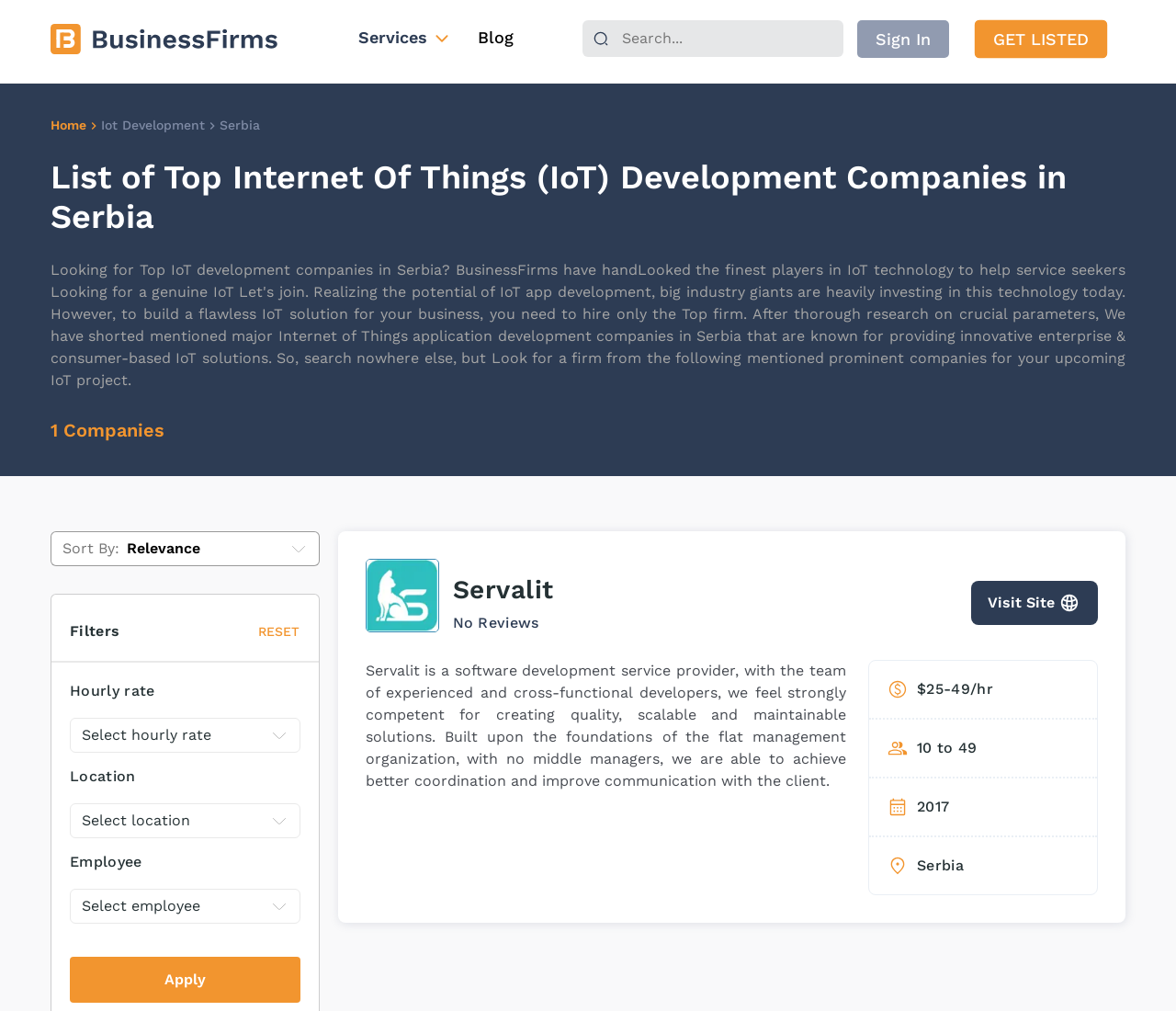Specify the bounding box coordinates of the region I need to click to perform the following instruction: "Visit the Servalit website". The coordinates must be four float numbers in the range of 0 to 1, i.e., [left, top, right, bottom].

[0.826, 0.574, 0.934, 0.618]